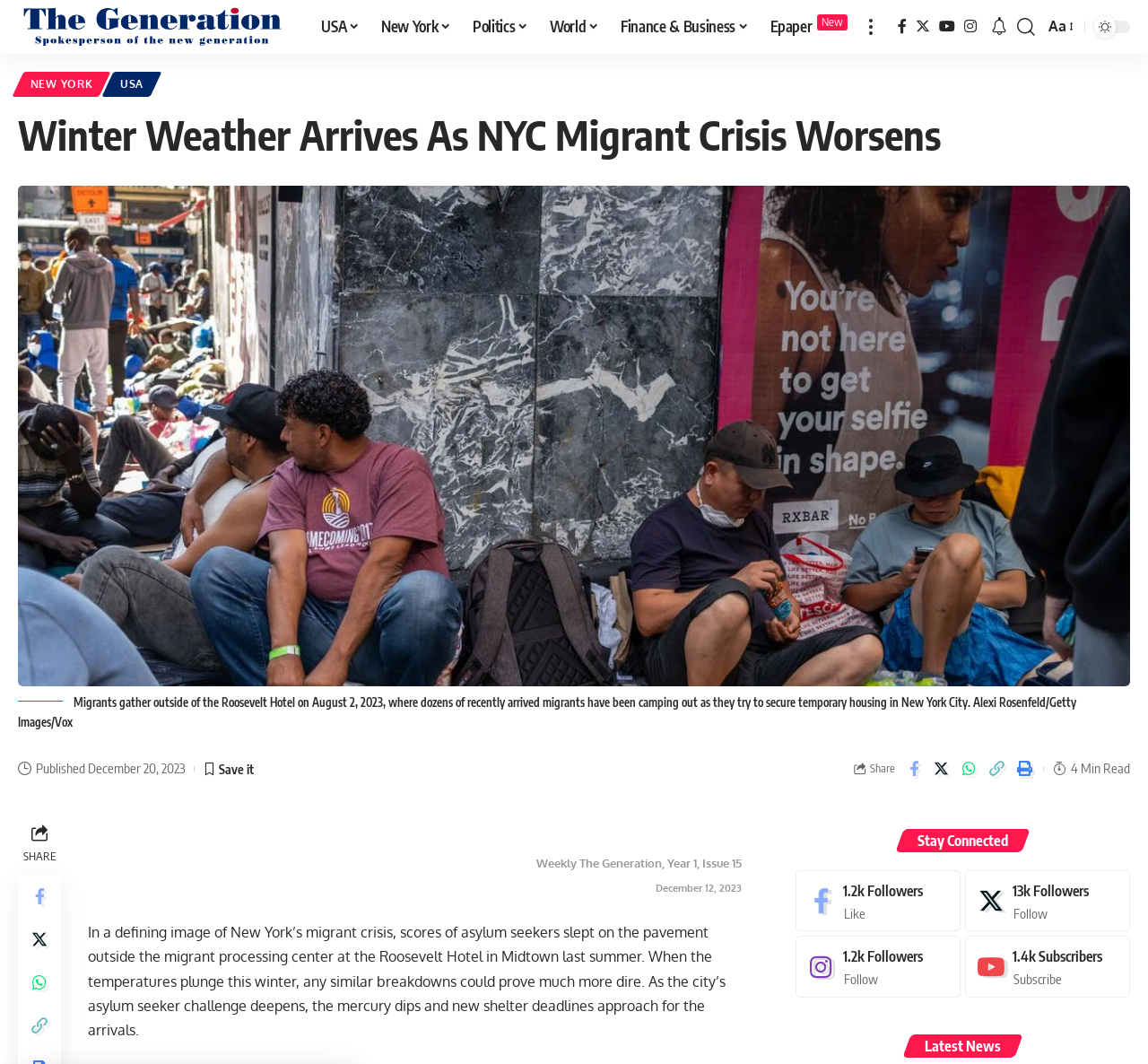Identify the bounding box coordinates for the element that needs to be clicked to fulfill this instruction: "Check out on iTunes". Provide the coordinates in the format of four float numbers between 0 and 1: [left, top, right, bottom].

None